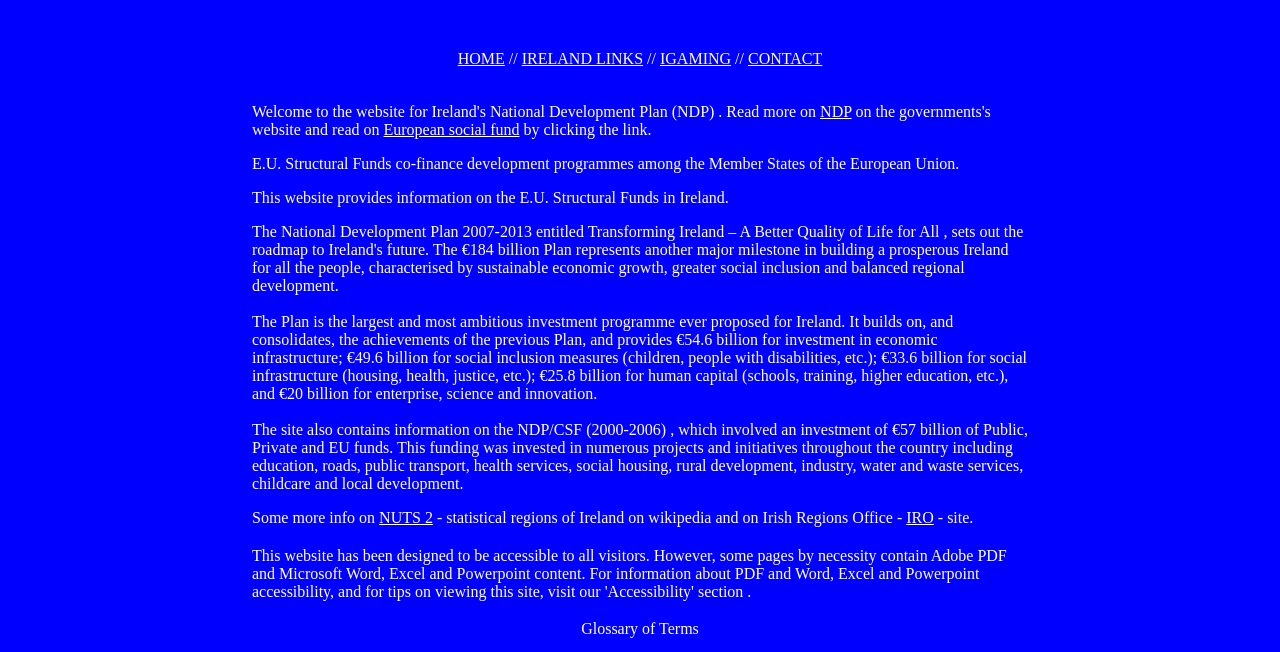Please determine the bounding box coordinates for the UI element described here. Use the format (top-left x, top-left y, bottom-right x, bottom-right y) with values bounded between 0 and 1: NUTS 2

[0.296, 0.781, 0.338, 0.807]